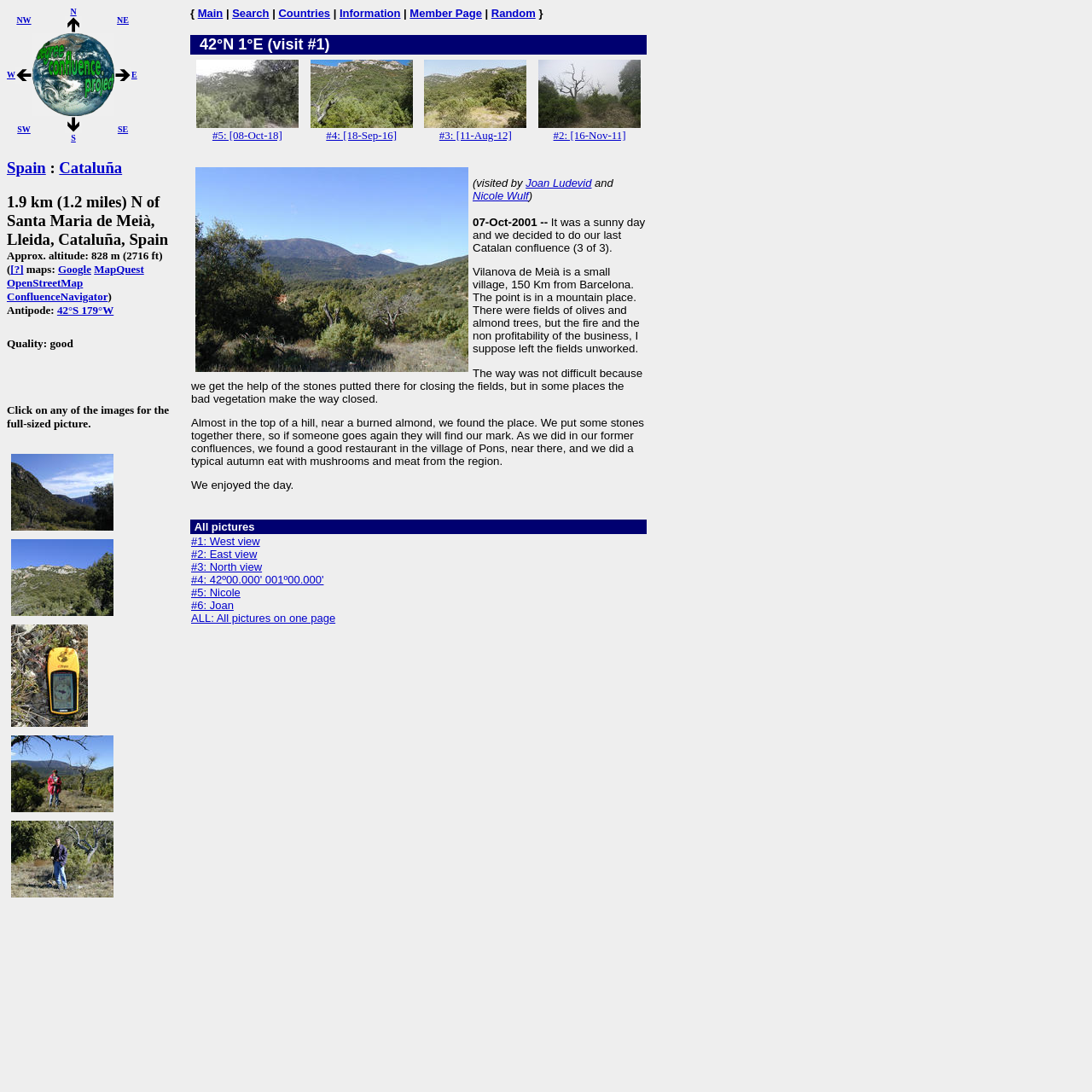Please identify the bounding box coordinates of the element on the webpage that should be clicked to follow this instruction: "Visit the Spain page". The bounding box coordinates should be given as four float numbers between 0 and 1, formatted as [left, top, right, bottom].

[0.006, 0.145, 0.042, 0.161]